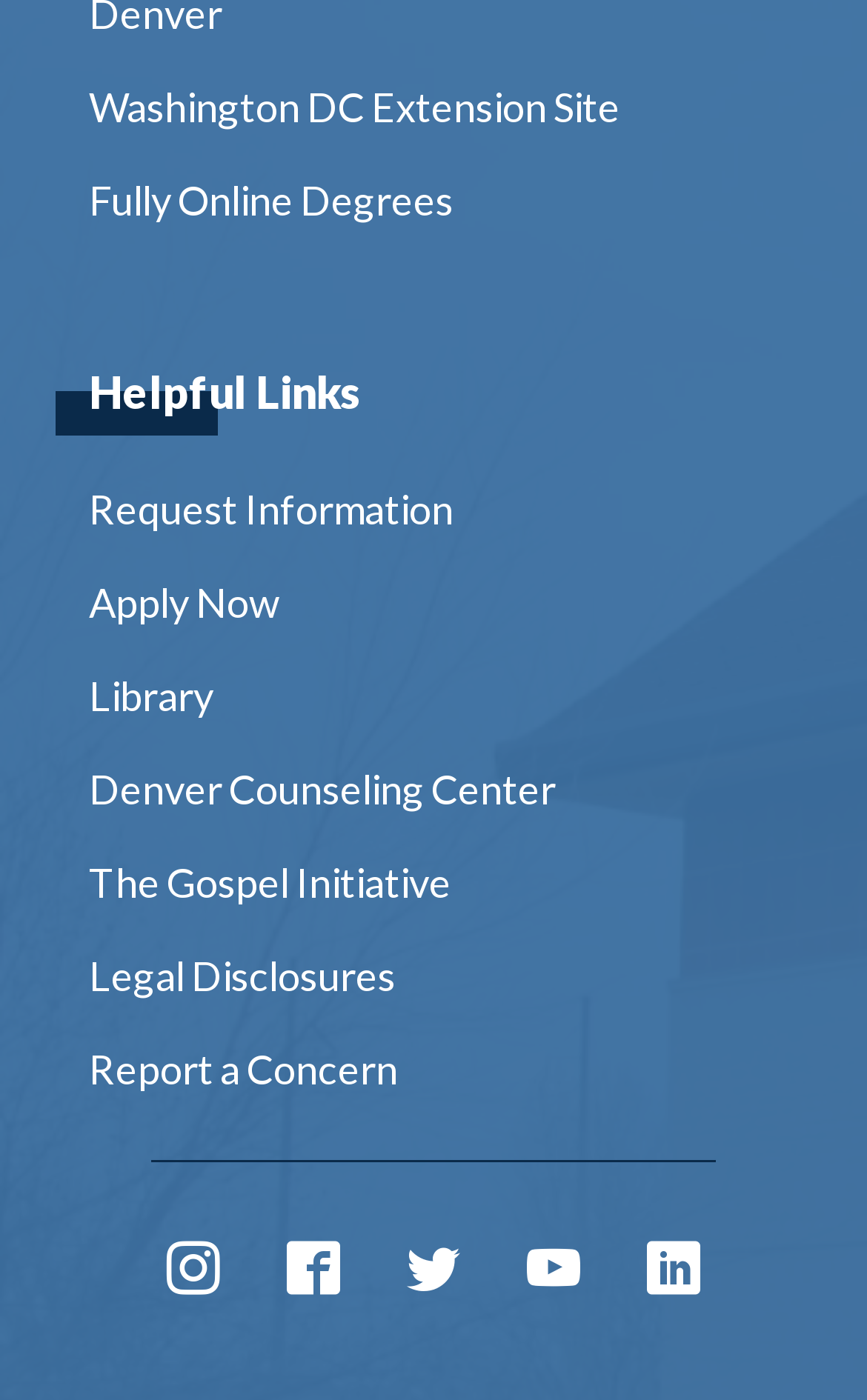Please find and report the bounding box coordinates of the element to click in order to perform the following action: "Apply Now". The coordinates should be expressed as four float numbers between 0 and 1, in the format [left, top, right, bottom].

[0.103, 0.397, 0.897, 0.463]